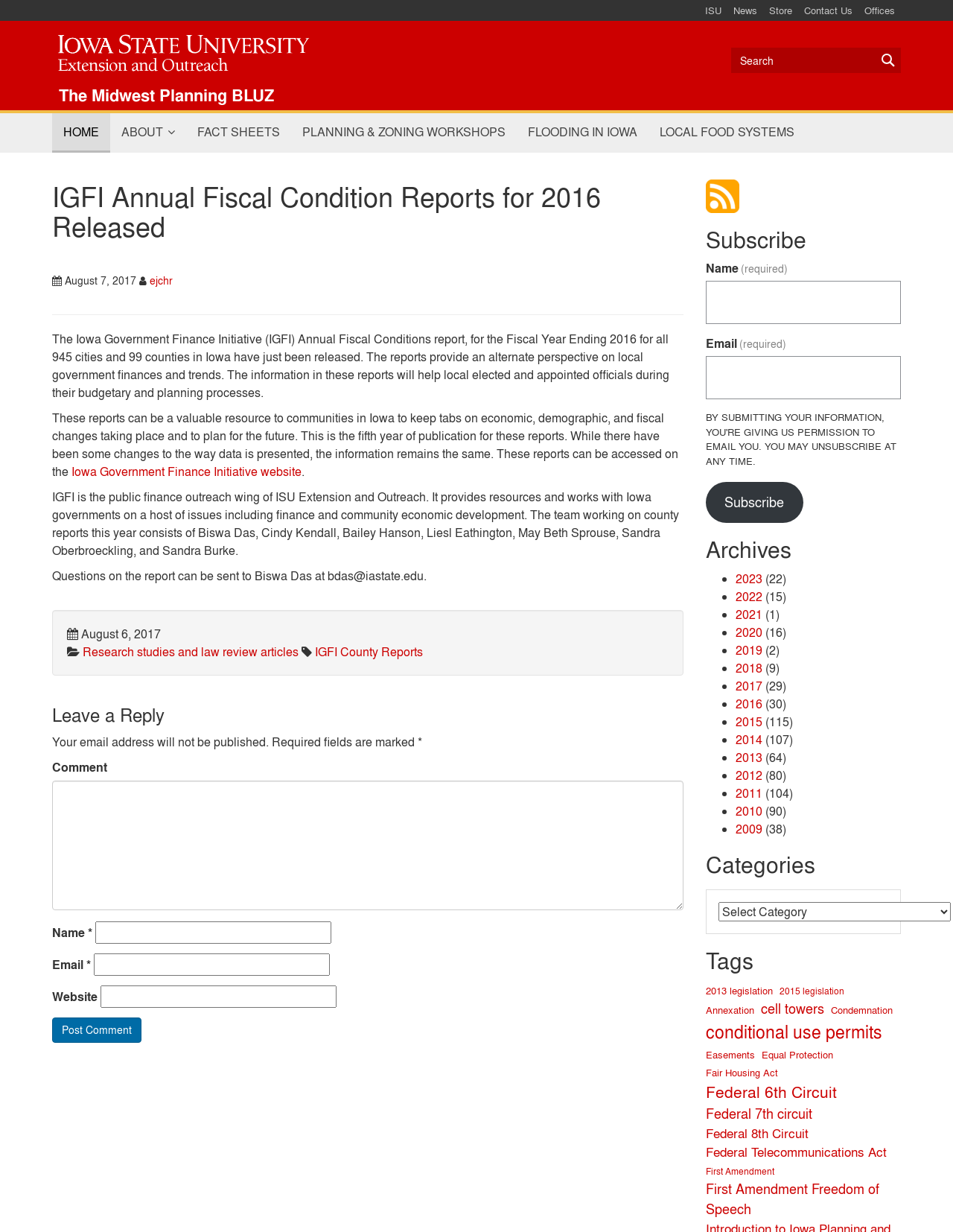Please find and report the primary heading text from the webpage.

IGFI Annual Fiscal Condition Reports for 2016 Released